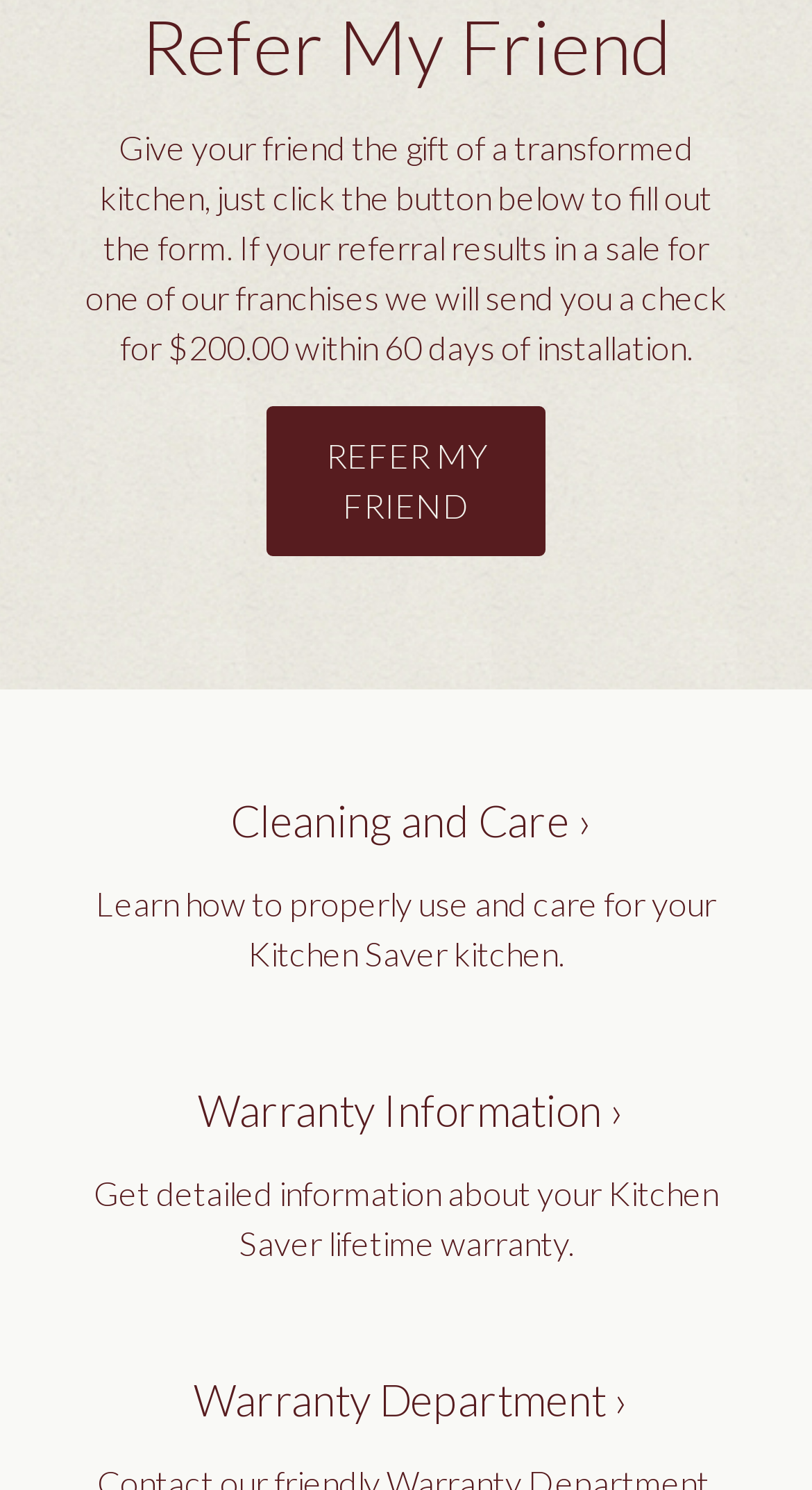Respond with a single word or phrase to the following question: How many links are available on the webpage?

5